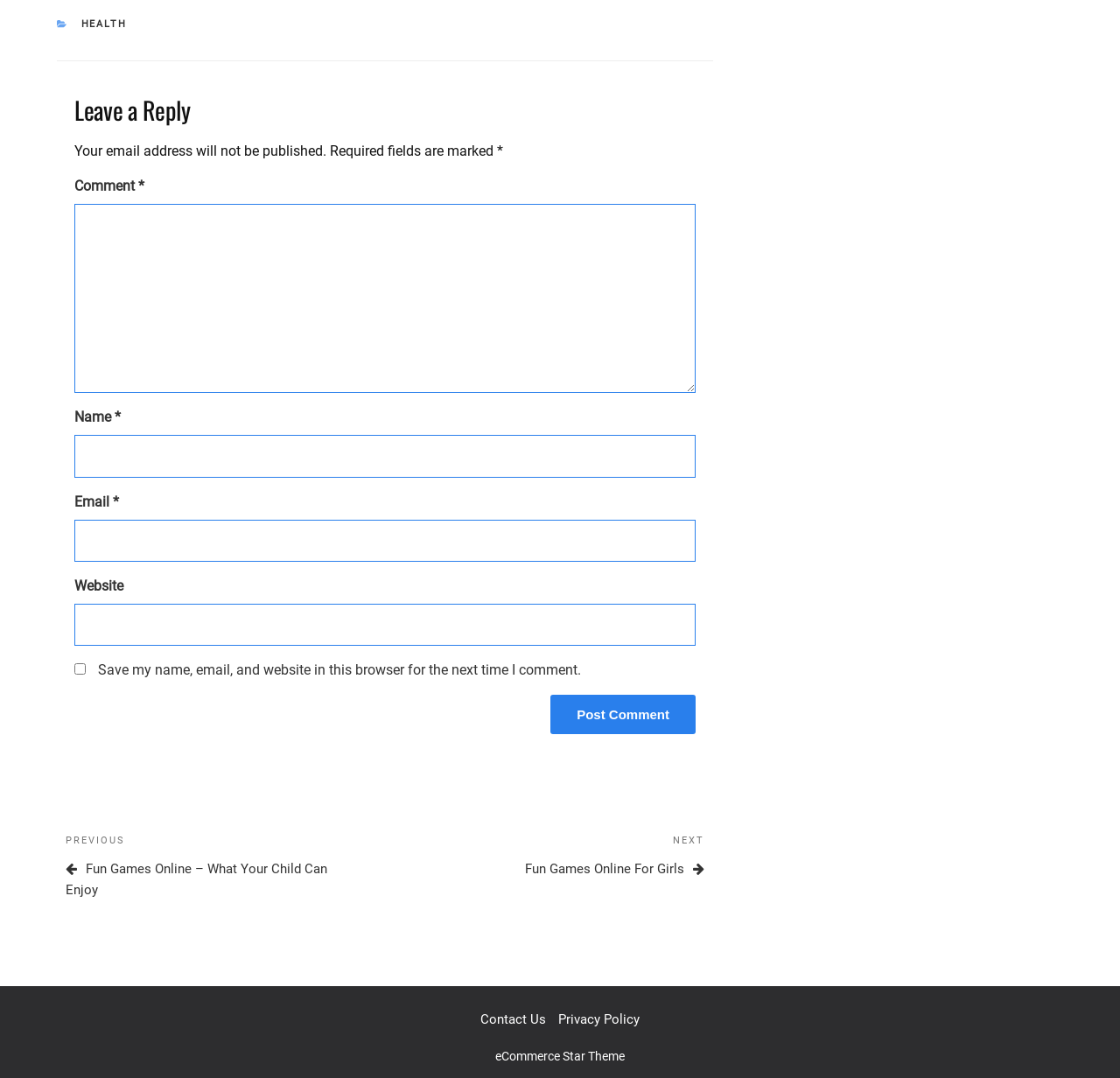What is the first field in the comment form?
From the image, provide a succinct answer in one word or a short phrase.

Comment